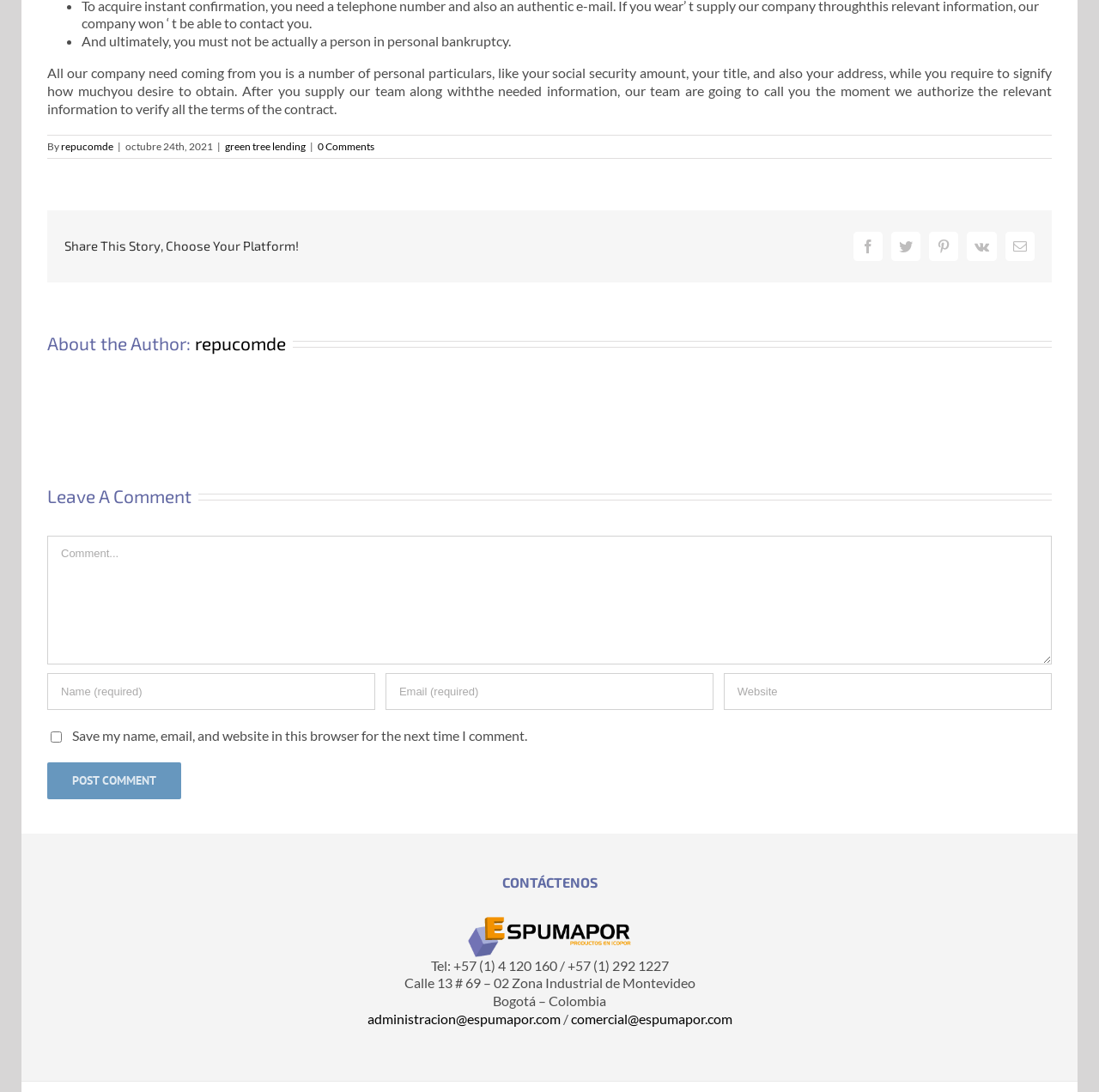Point out the bounding box coordinates of the section to click in order to follow this instruction: "Click the Facebook link to share the story".

[0.777, 0.212, 0.803, 0.239]